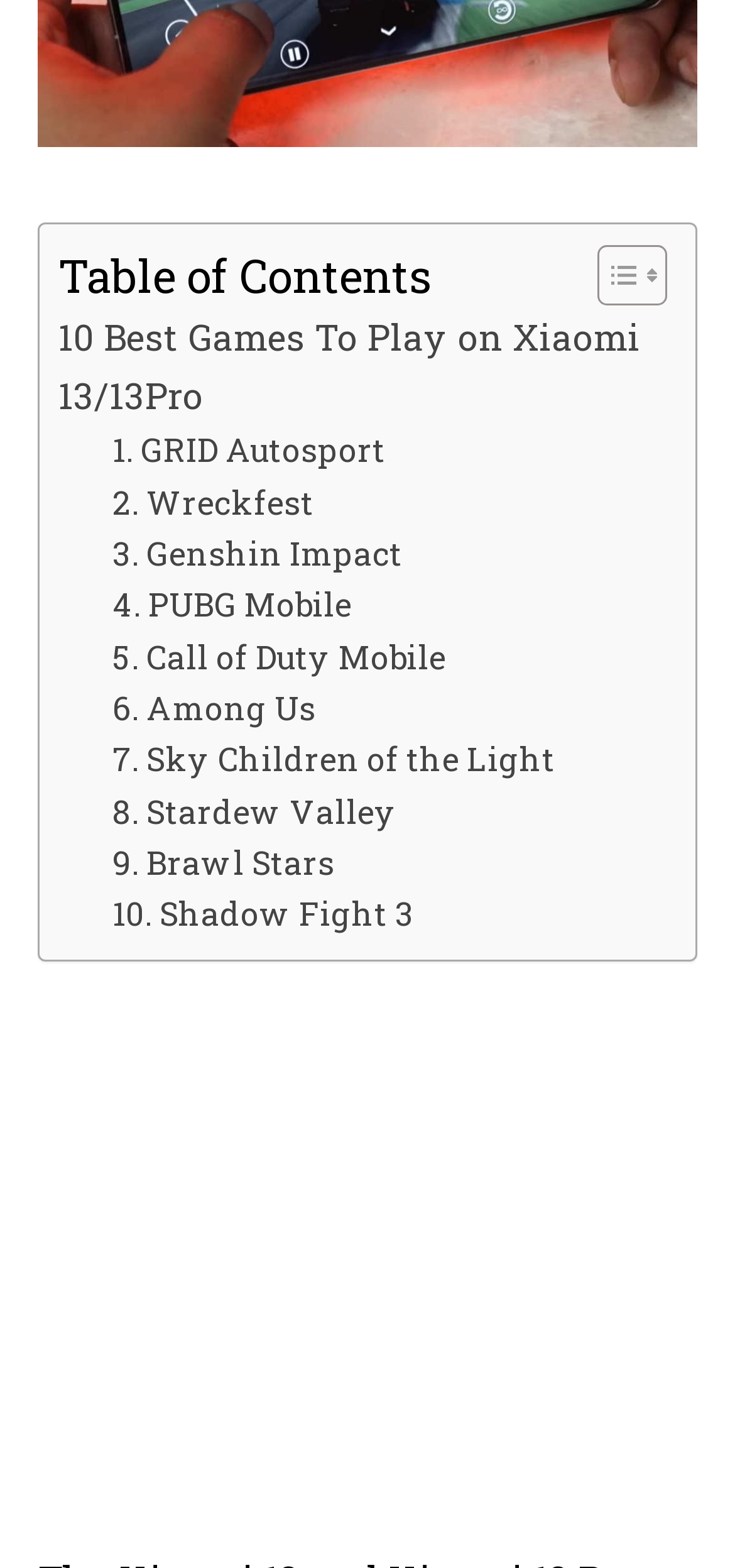Given the element description 2. Wreckfest, specify the bounding box coordinates of the corresponding UI element in the format (top-left x, top-left y, bottom-right x, bottom-right y). All values must be between 0 and 1.

[0.153, 0.304, 0.427, 0.337]